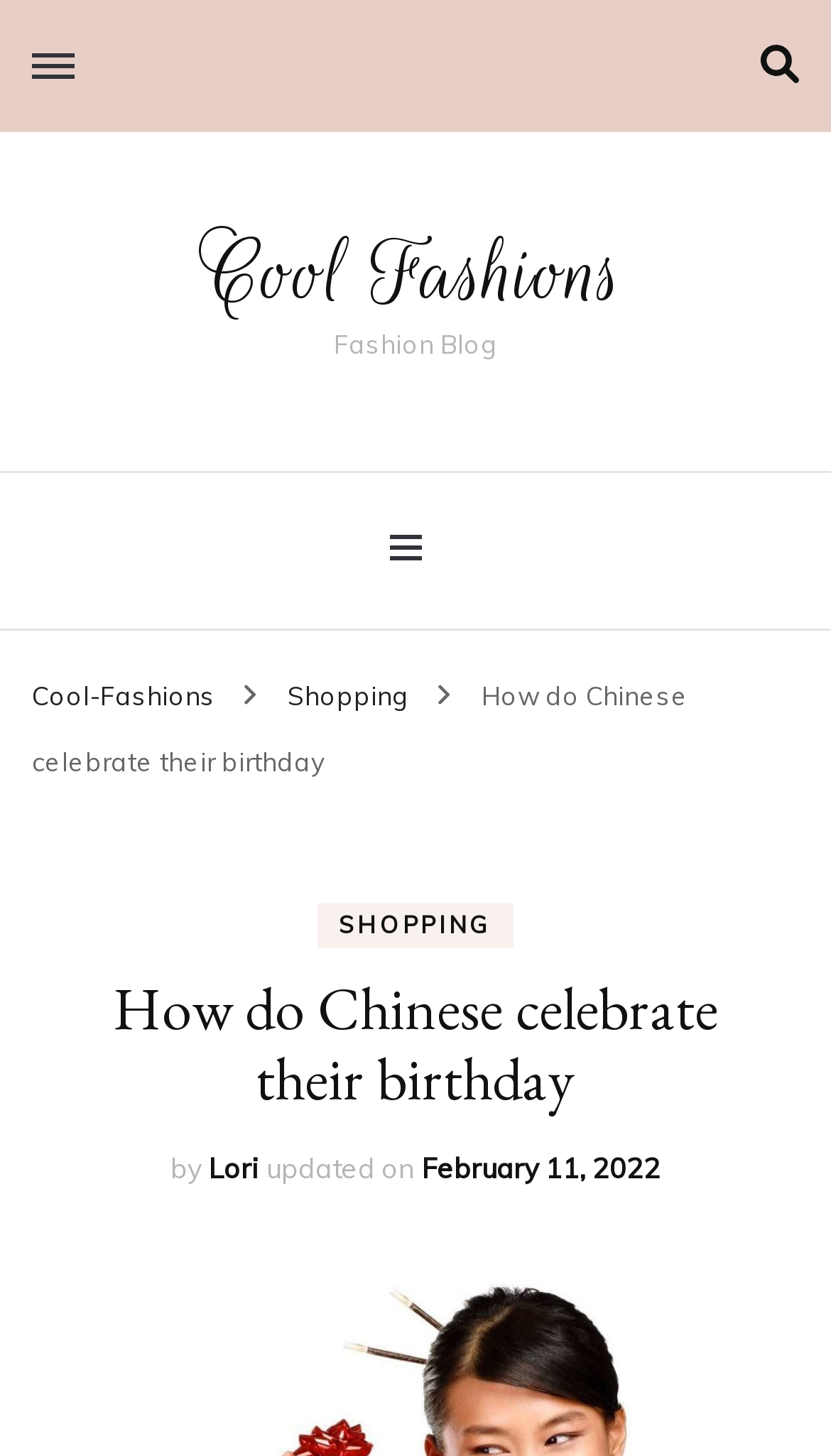Could you determine the bounding box coordinates of the clickable element to complete the instruction: "Click the search toggle button"? Provide the coordinates as four float numbers between 0 and 1, i.e., [left, top, right, bottom].

[0.915, 0.031, 0.962, 0.059]